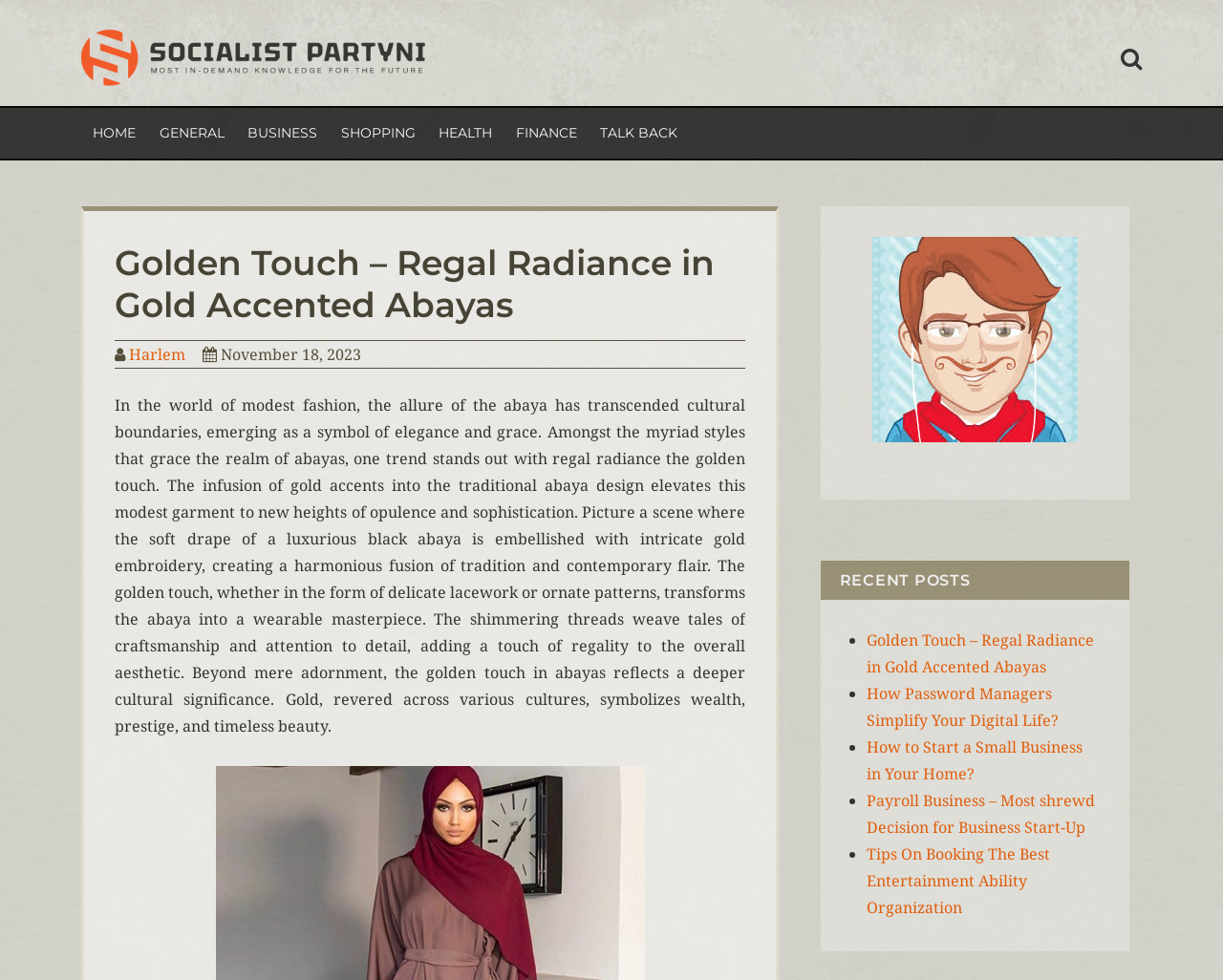From the screenshot, find the bounding box of the UI element matching this description: "title="He Called Them Brothers….."". Supply the bounding box coordinates in the form [left, top, right, bottom], each a float between 0 and 1.

None